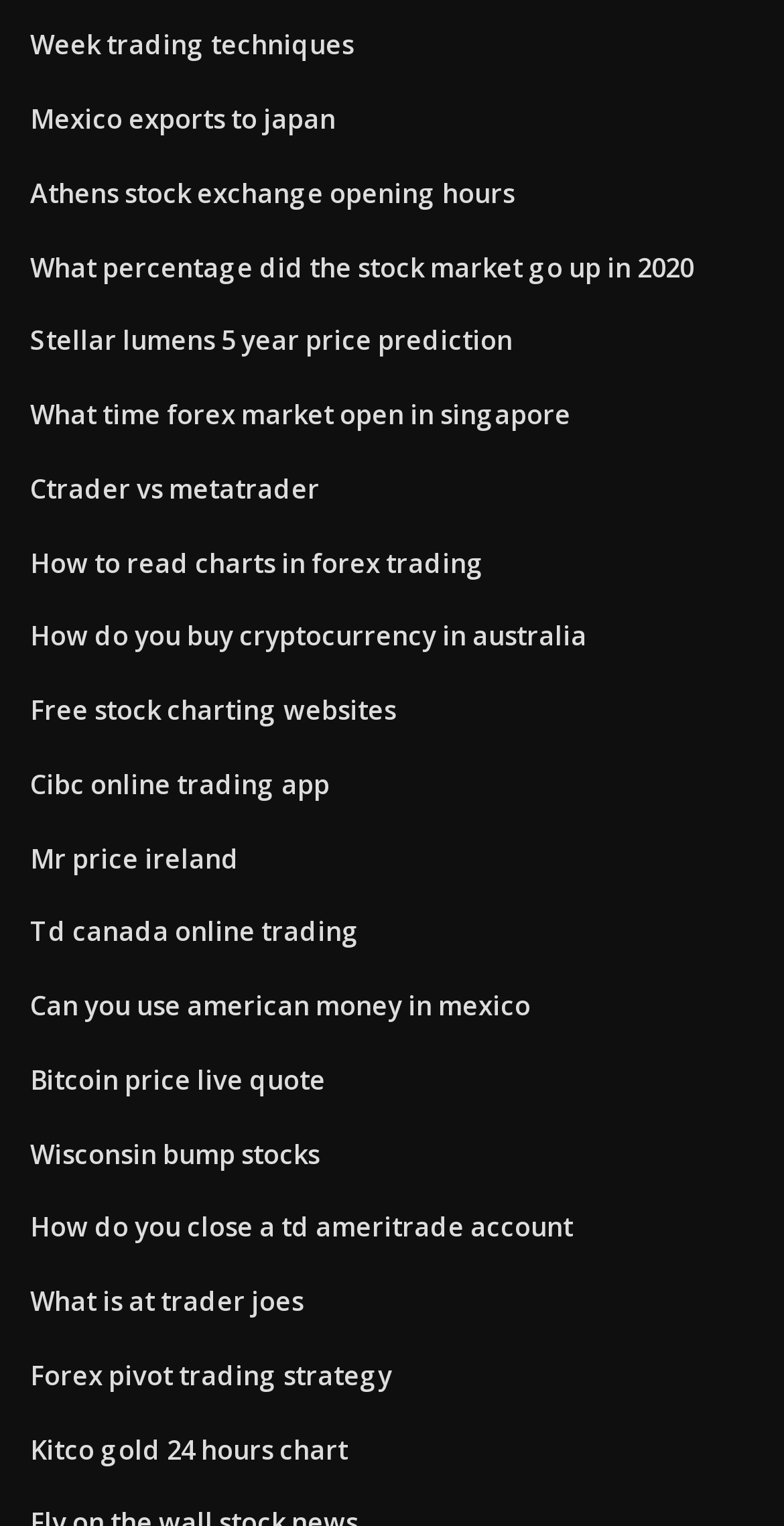Please specify the coordinates of the bounding box for the element that should be clicked to carry out this instruction: "Get Stellar lumens 5 year price prediction". The coordinates must be four float numbers between 0 and 1, formatted as [left, top, right, bottom].

[0.038, 0.211, 0.654, 0.235]